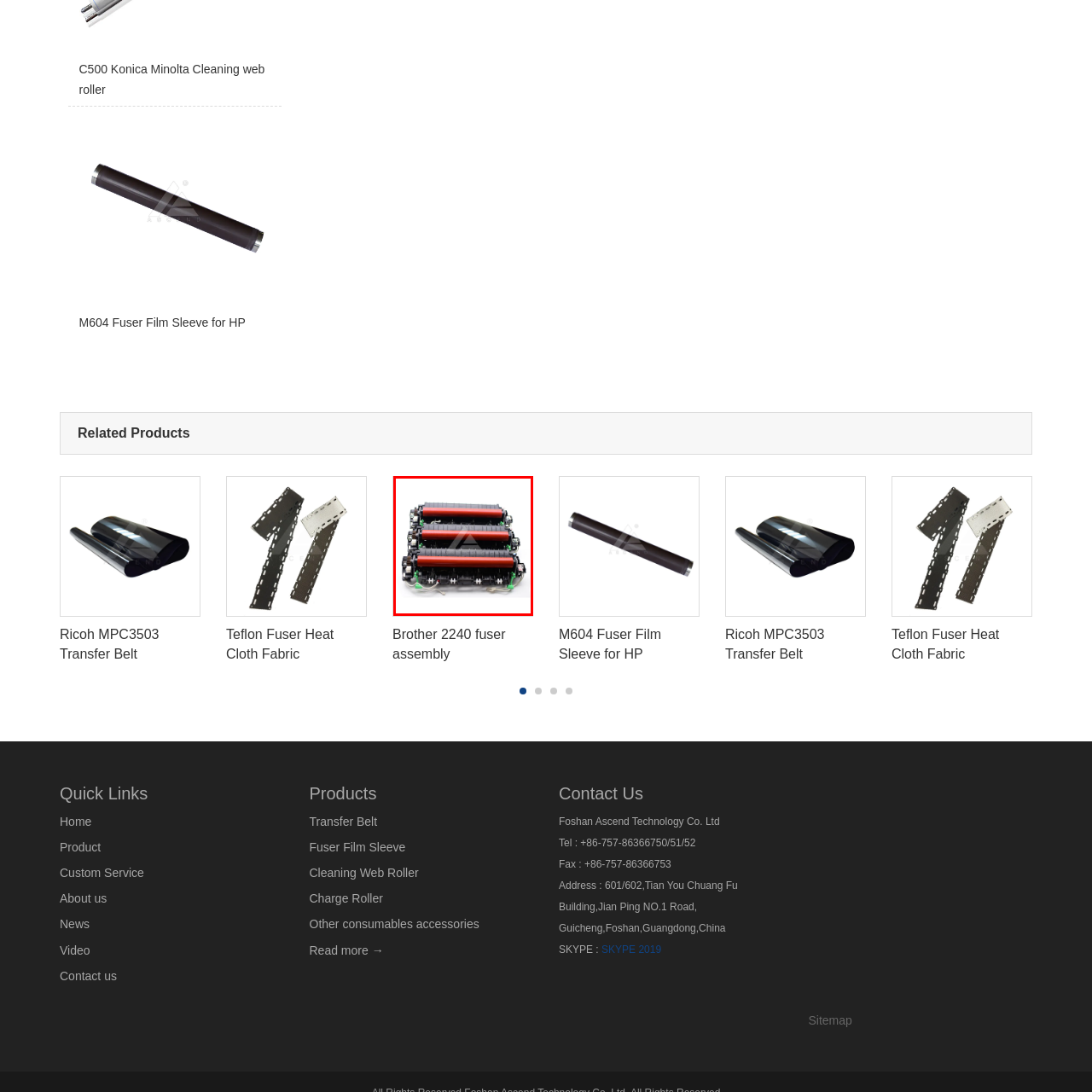Elaborate on the visual content inside the red-framed section with detailed information.

The image showcases a set of three fuser assemblies, prominently featuring their robust design and functional components. Each assembly is equipped with distinct red fuser rollers nestled within a black housing, showcasing the intricate engineering behind these essential printer parts. The visible wiring and connectors highlight their compatibility with various printer models, specifically suitable for the Brother 2240 series. This product is essential for maintaining high-quality printing performance, making it a critical component for businesses relying on efficient printing technology.